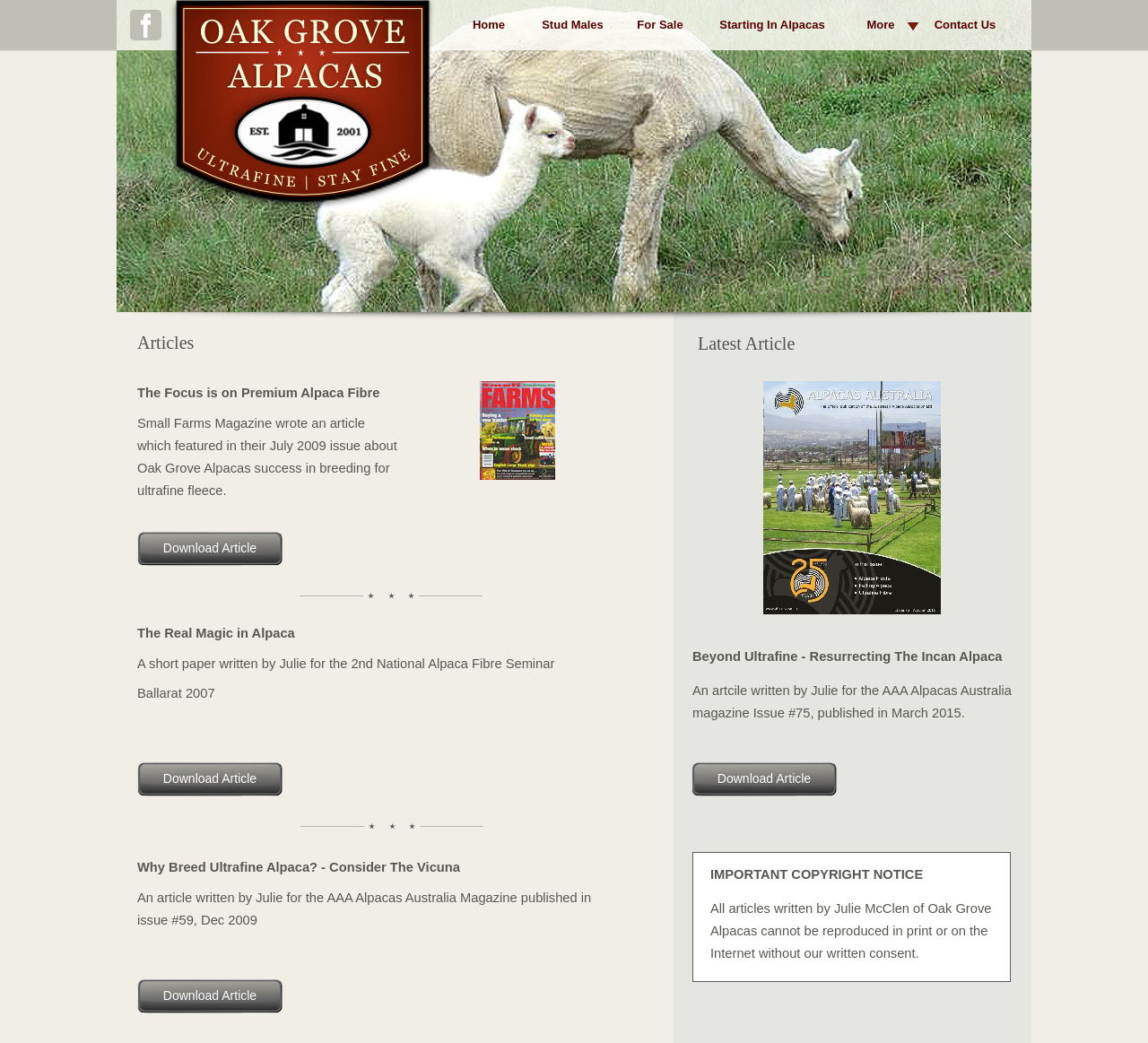Please specify the bounding box coordinates of the clickable section necessary to execute the following command: "Open Services Menu Toggle".

None